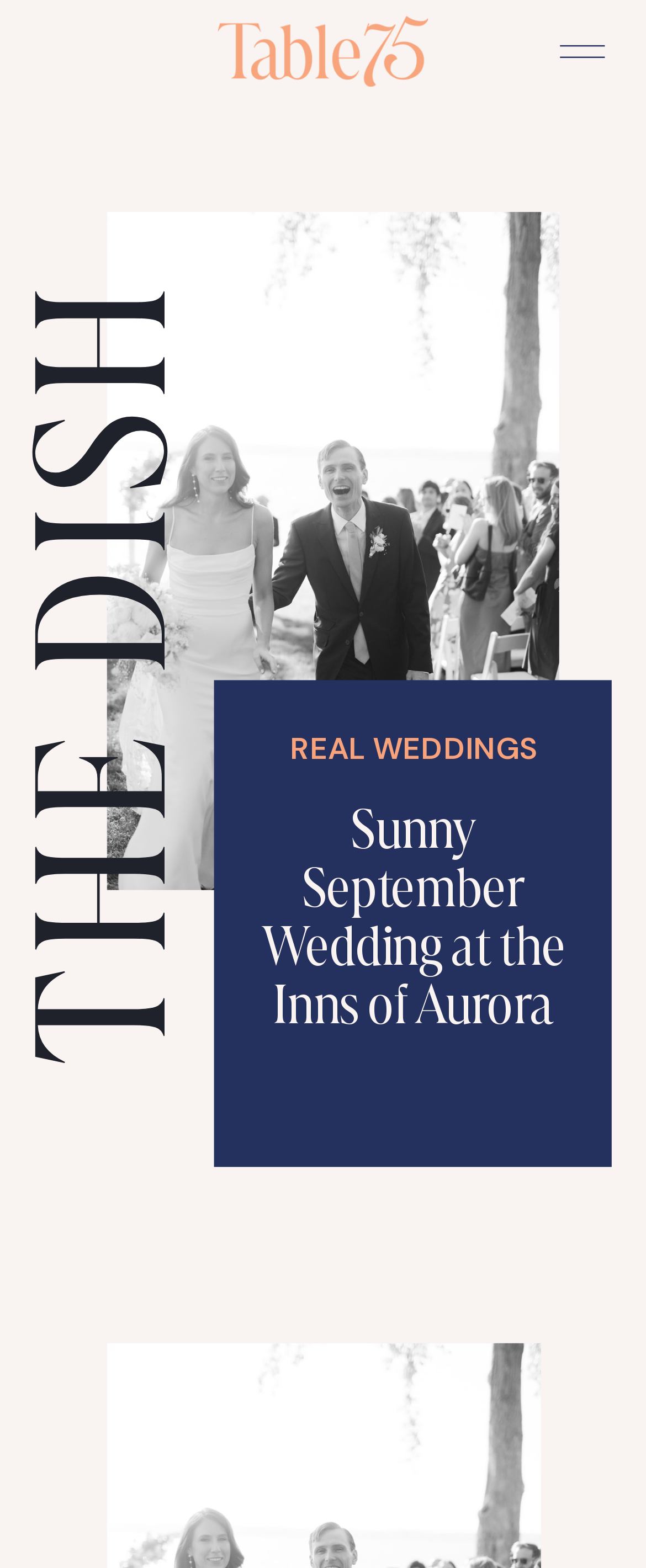Given the element description "Real Weddings", identify the bounding box of the corresponding UI element.

[0.448, 0.465, 0.833, 0.49]